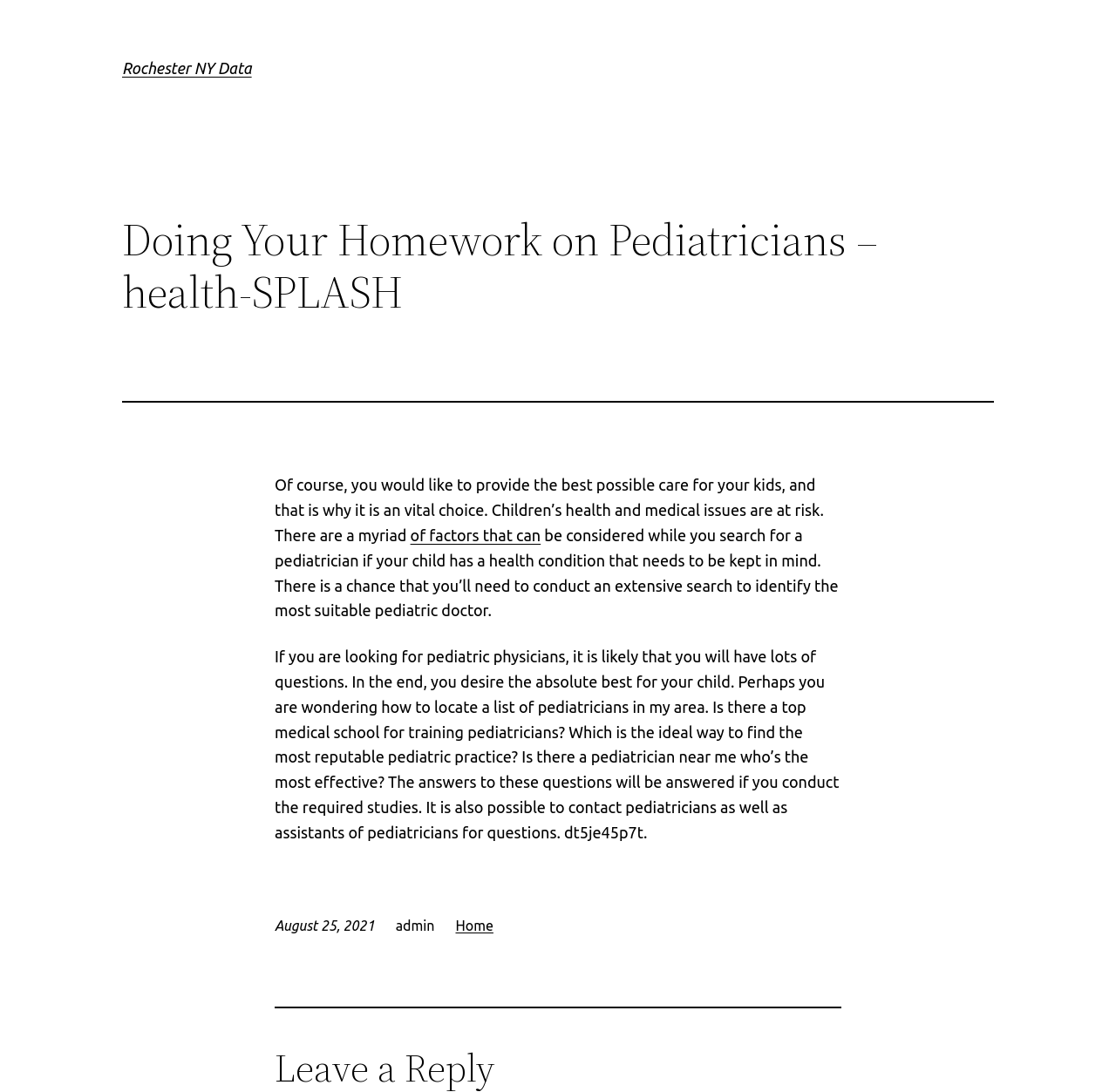Refer to the image and provide a thorough answer to this question:
What is the date of this article?

The time element at the bottom of the webpage indicates that the article was published or updated on August 25, 2021.